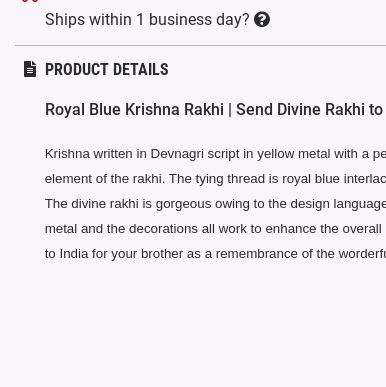How much does the rakhi cost?
Using the screenshot, give a one-word or short phrase answer.

₹249